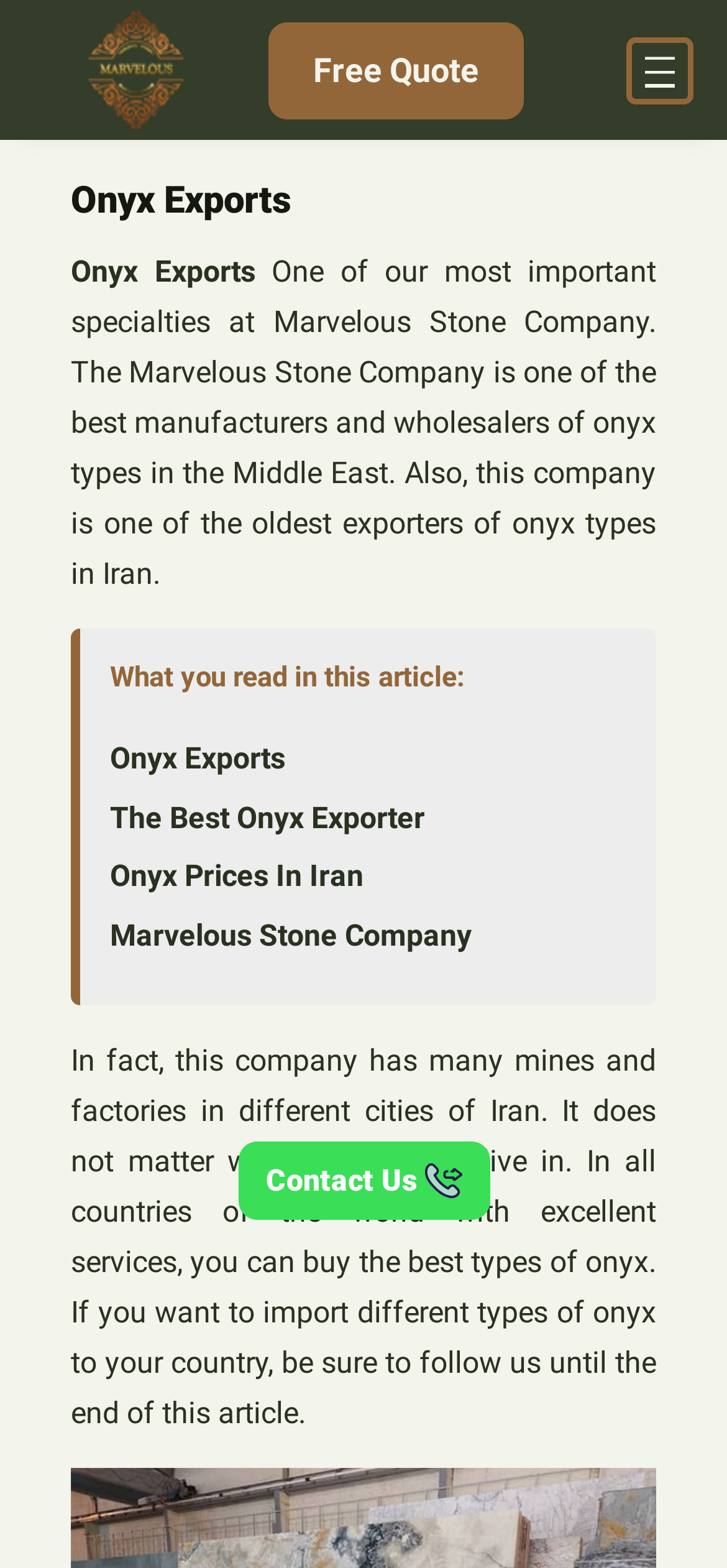Can you show the bounding box coordinates of the region to click on to complete the task described in the instruction: "Contact us"?

[0.327, 0.728, 0.673, 0.778]